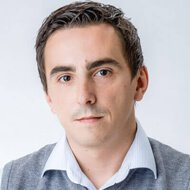Examine the image and give a thorough answer to the following question:
What is Igor Dugandzic's profession?

The caption identifies Igor Dugandzic as an 'editor known for his expertise in topics such as graphic paper, publication paper, and cartonboard', which clearly indicates his profession.